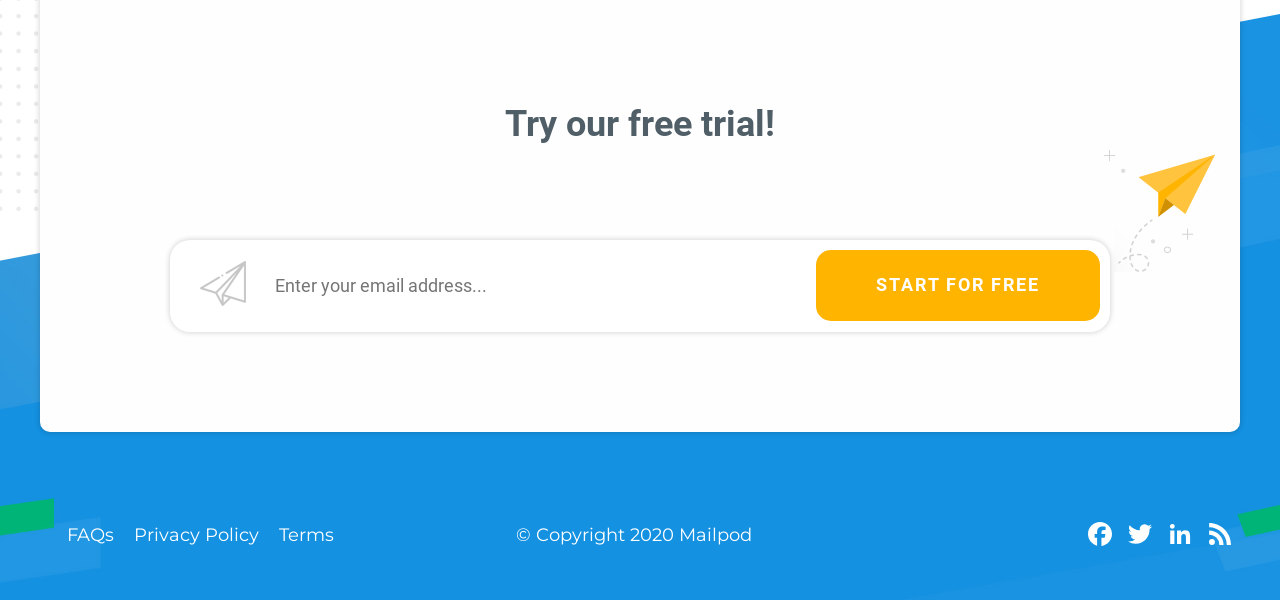Please specify the bounding box coordinates of the region to click in order to perform the following instruction: "Enter email address".

[0.133, 0.4, 0.867, 0.553]